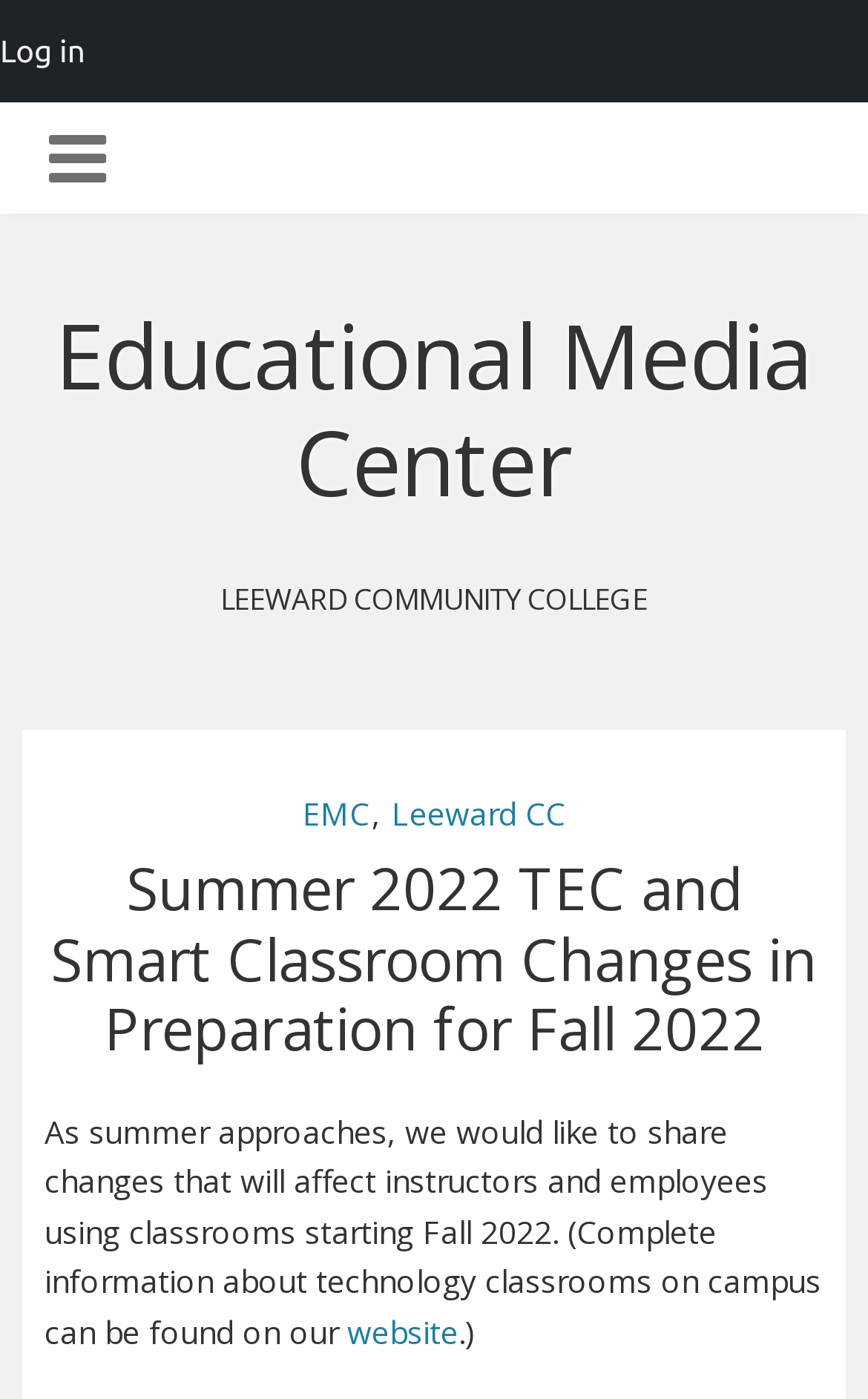Is the menu expanded?
Using the image as a reference, deliver a detailed and thorough answer to the question.

The menu is not expanded because the button element 'MENU' has an attribute 'expanded' set to 'False'.